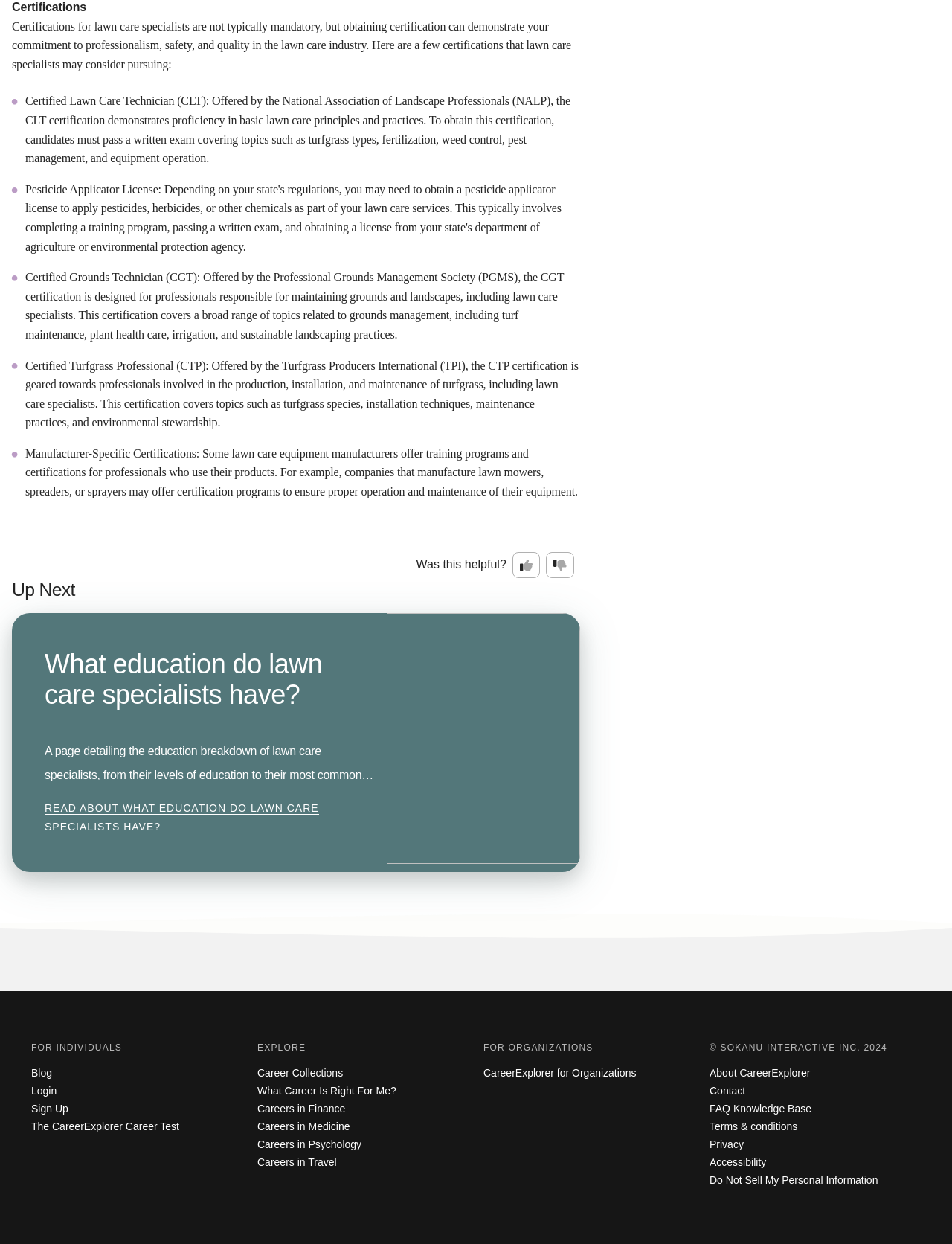Can you specify the bounding box coordinates of the area that needs to be clicked to fulfill the following instruction: "Click the 'About CareerExplorer' link"?

[0.745, 0.857, 0.851, 0.868]